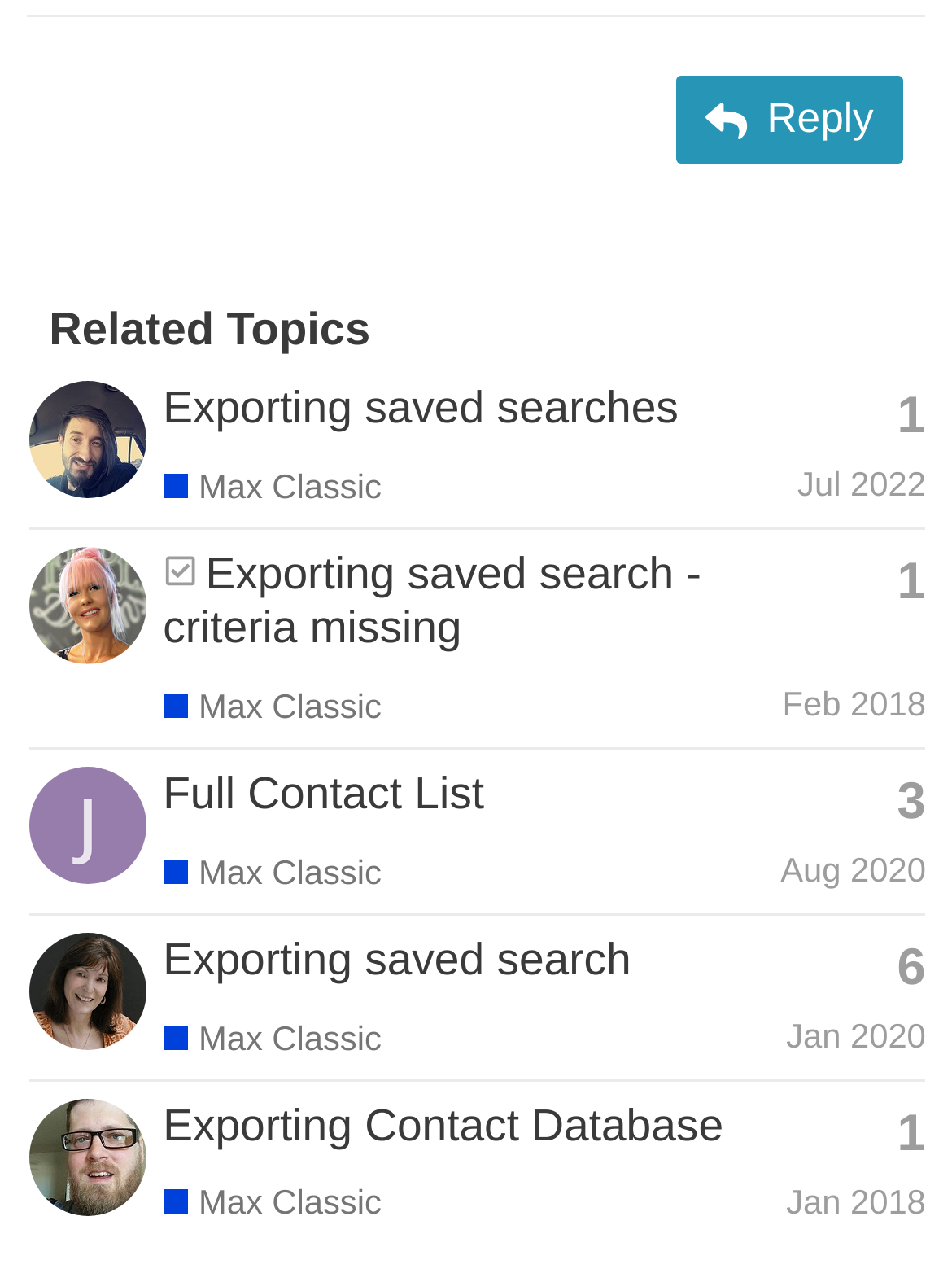Please identify the bounding box coordinates of the region to click in order to complete the given instruction: "Attach a file". The coordinates should be four float numbers between 0 and 1, i.e., [left, top, right, bottom].

None